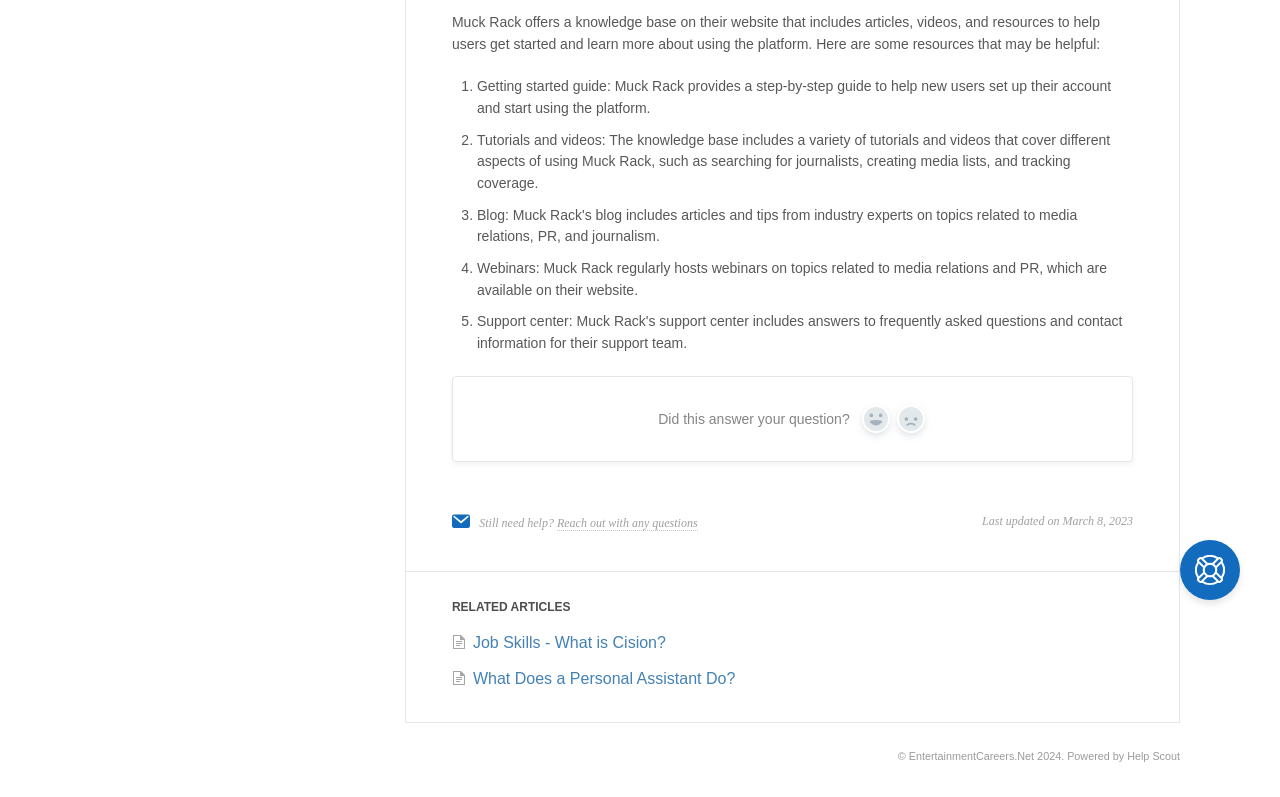Find the coordinates for the bounding box of the element with this description: "Help Scout".

[0.881, 0.941, 0.922, 0.956]